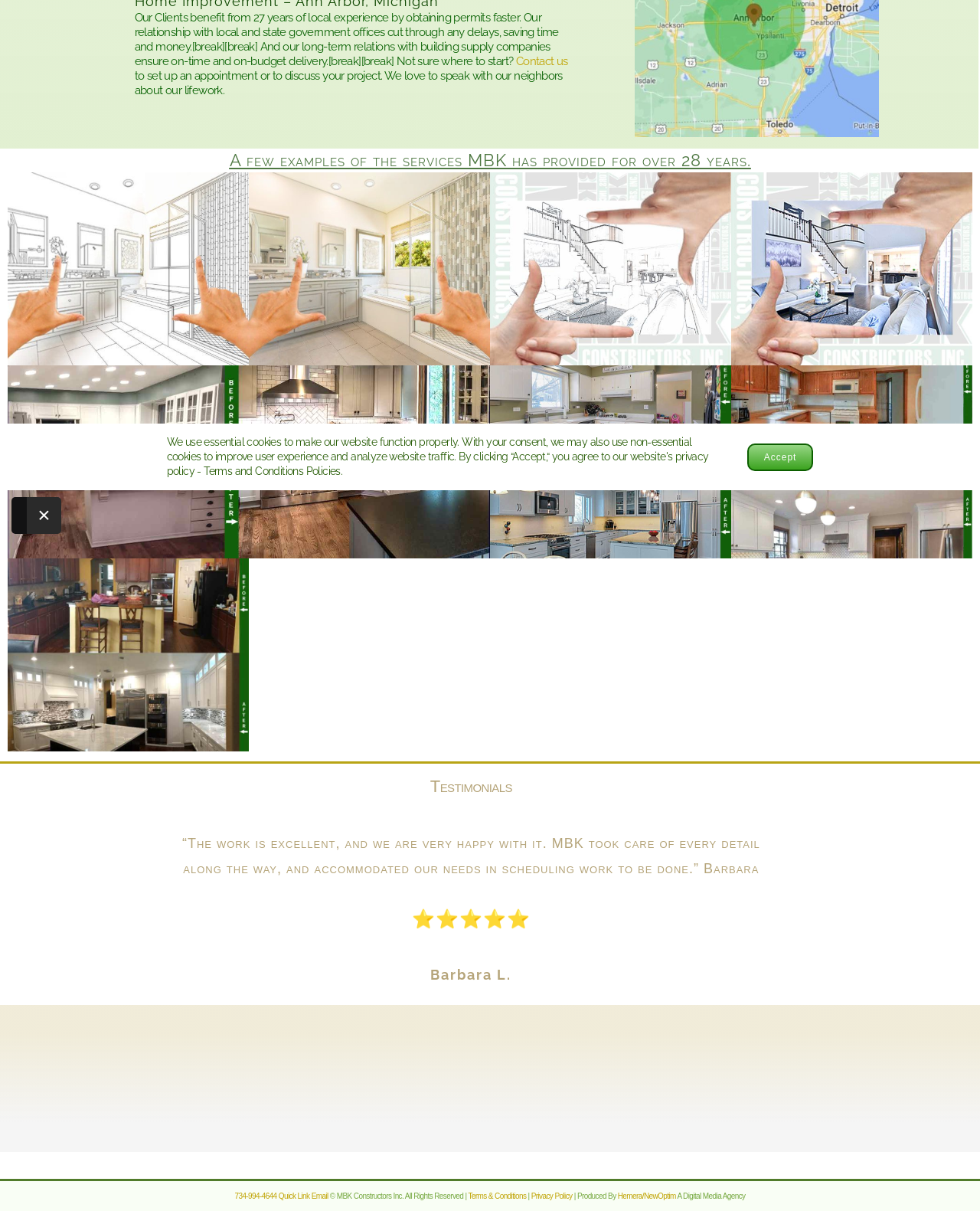Bounding box coordinates are specified in the format (top-left x, top-left y, bottom-right x, bottom-right y). All values are floating point numbers bounded between 0 and 1. Please provide the bounding box coordinate of the region this sentence describes: title="Kitchen Remoder MBK Home Improvements"

[0.008, 0.461, 0.254, 0.621]